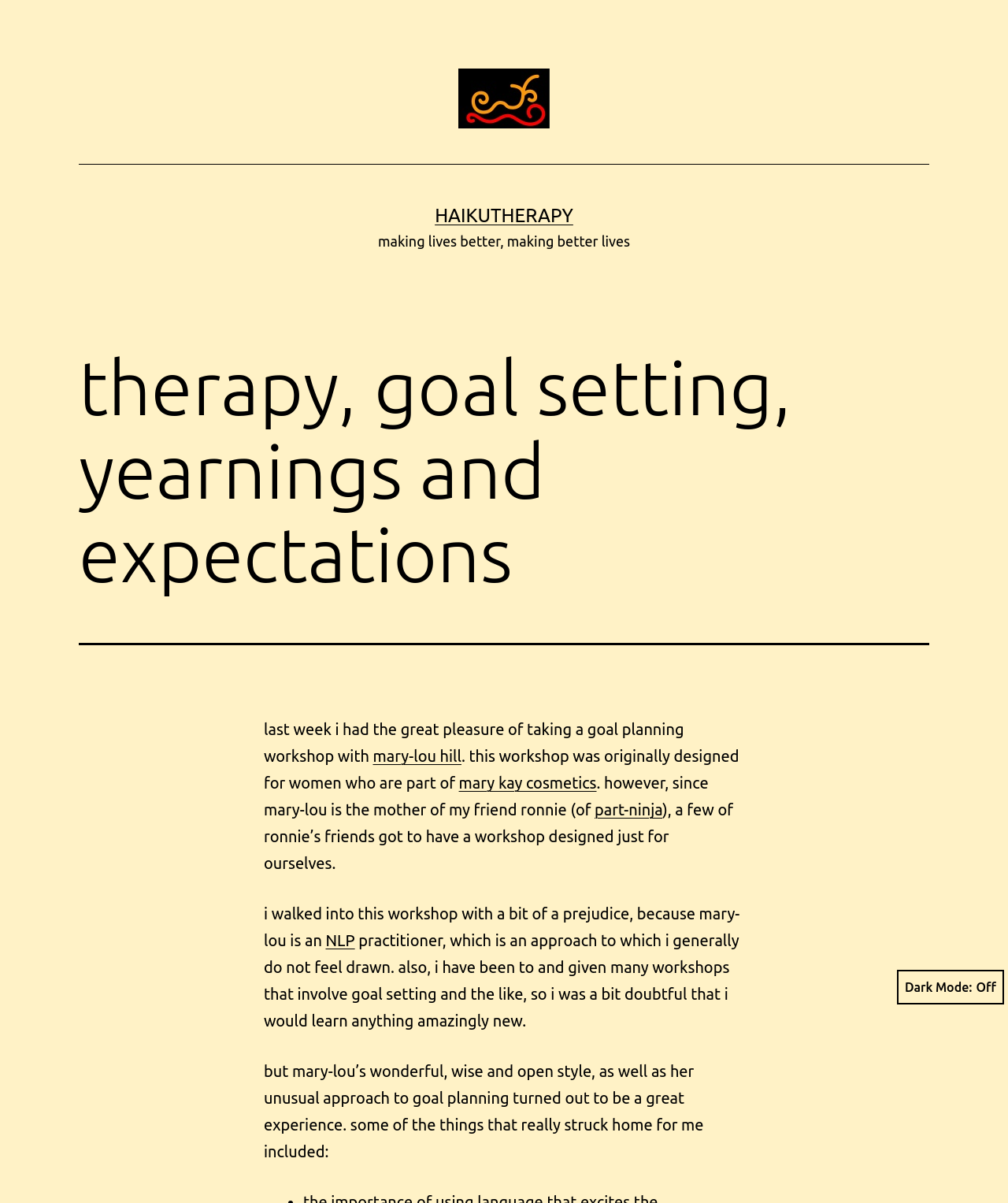Determine the bounding box coordinates for the HTML element mentioned in the following description: "part-ninja". The coordinates should be a list of four floats ranging from 0 to 1, represented as [left, top, right, bottom].

[0.59, 0.665, 0.657, 0.681]